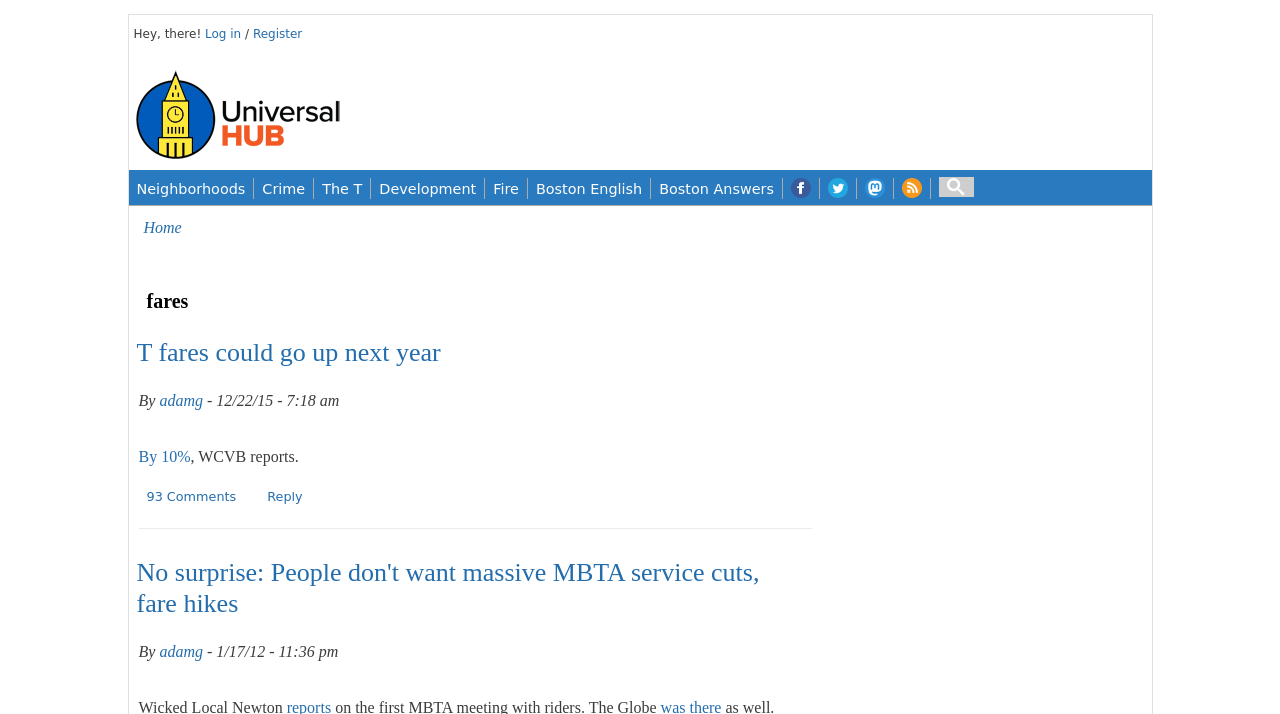Please identify the bounding box coordinates of the clickable region that I should interact with to perform the following instruction: "View 93 Comments". The coordinates should be expressed as four float numbers between 0 and 1, i.e., [left, top, right, bottom].

[0.114, 0.685, 0.185, 0.706]